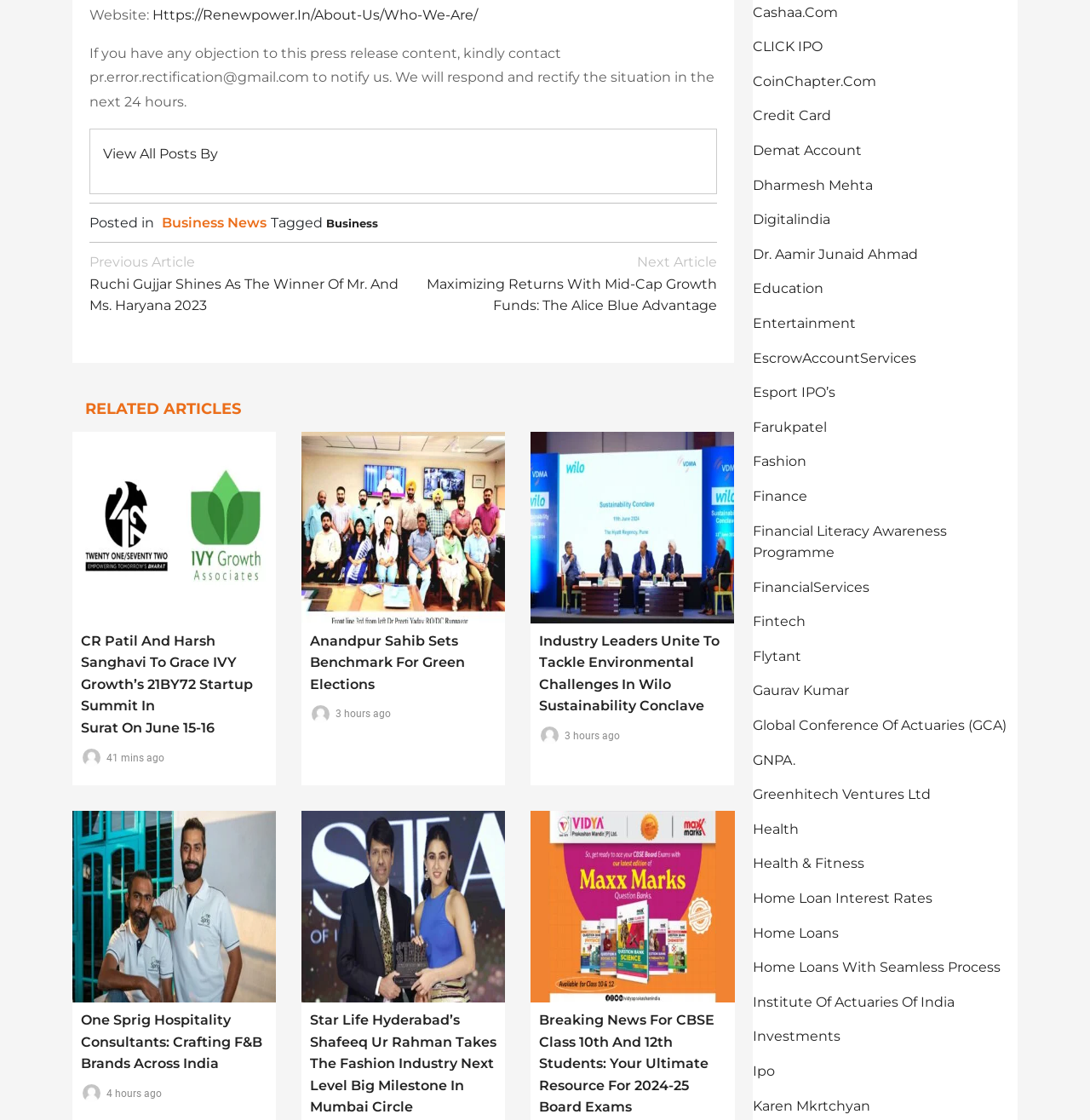What is the website's contact email for press release objections?
Using the details from the image, give an elaborate explanation to answer the question.

I found the contact email by looking at the static text element that says 'If you have any objection to this press release content, kindly contact pr.error.rectification@gmail.com to notify us. We will respond and rectify the situation in the next 24 hours.'